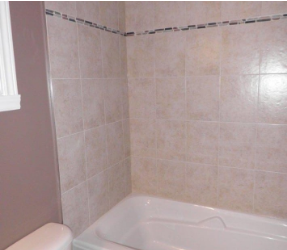Describe every detail you can see in the image.

The image captures a beautifully renovated bathroom space featuring a clean and modern aesthetic. In the foreground, a white acrylic bathtub with smooth lines is prominently displayed, inviting relaxation. The walls are adorned with light cream-colored tiles that reflect soft light, creating an airy ambiance. A decorative band of dark accent tiles runs horizontally along the upper wall, adding a touch of sophistication and detail to the design. Adjacent to the bathtub, a white toilet is visible, seamlessly blending with the overall color scheme. The combination of textures and colors showcases a thoughtful approach to bathroom renovation, emphasizing both functionality and style, characteristic of the services offered by RenosGroup.